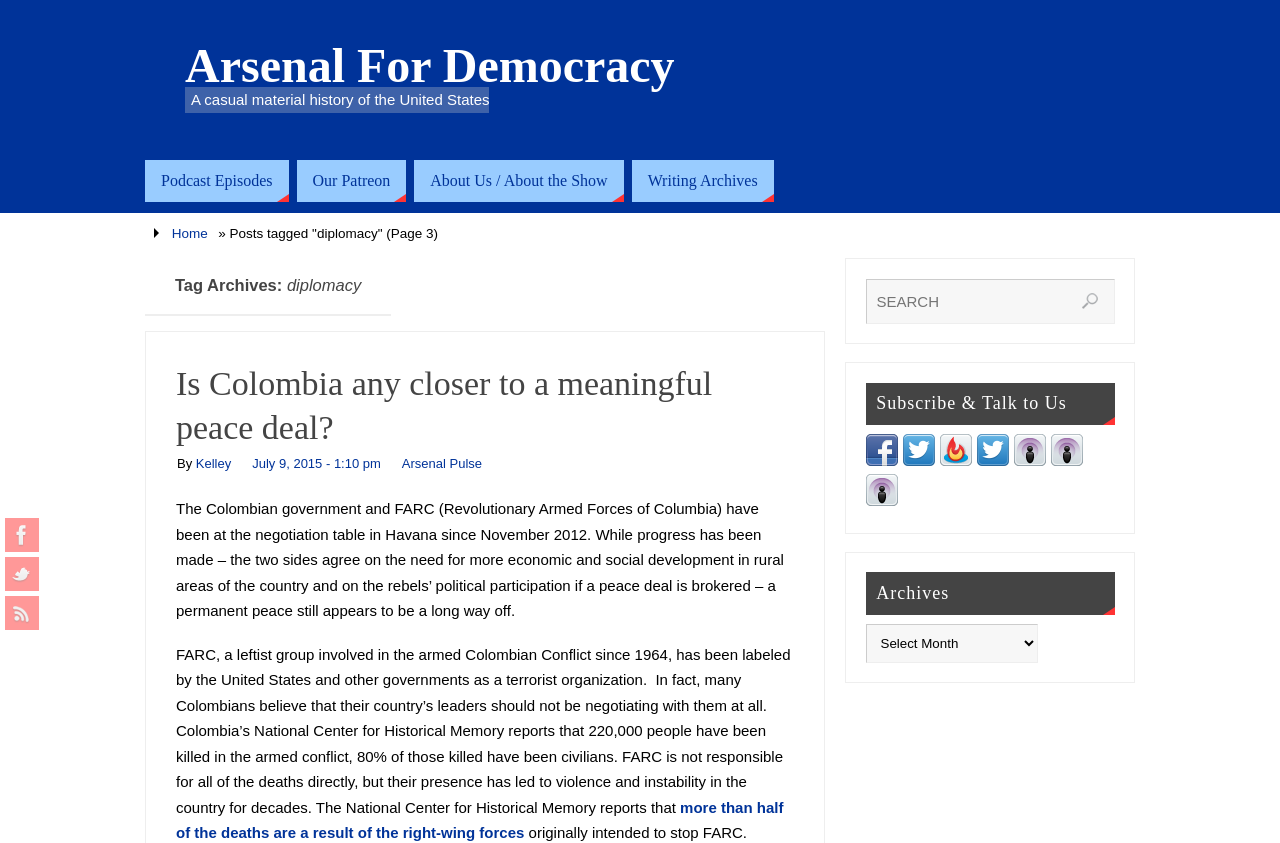What social media platforms can you follow the website on?
Please provide a comprehensive answer based on the details in the screenshot.

The social media platforms that you can follow the website on can be found in the footer section of the webpage, where there are links to Facebook, Twitter, and RSS. These links suggest that the website has a presence on these platforms and can be followed by users.